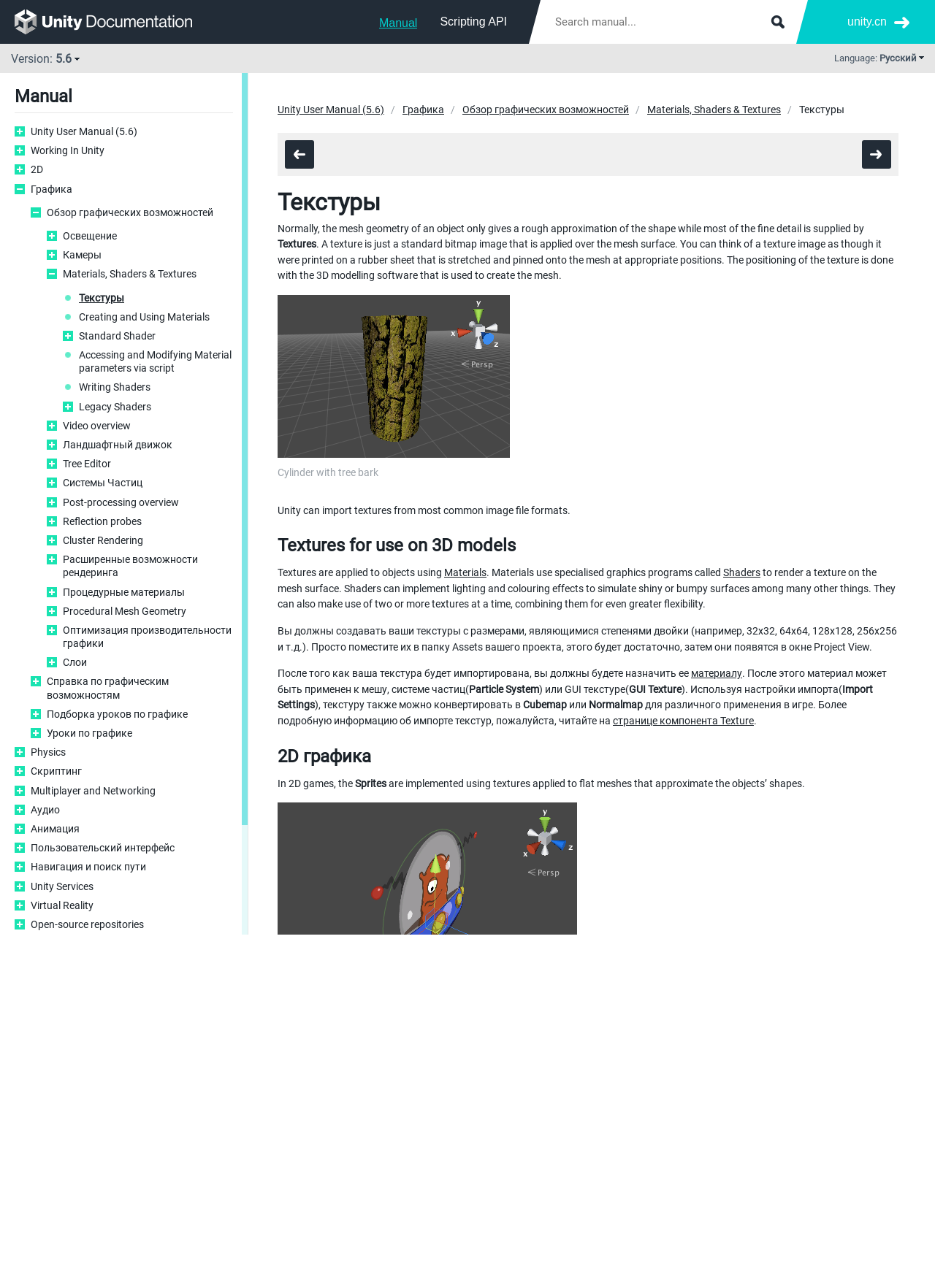Please determine the bounding box coordinates of the area that needs to be clicked to complete this task: 'Read about Textures'. The coordinates must be four float numbers between 0 and 1, formatted as [left, top, right, bottom].

[0.297, 0.148, 0.961, 0.166]